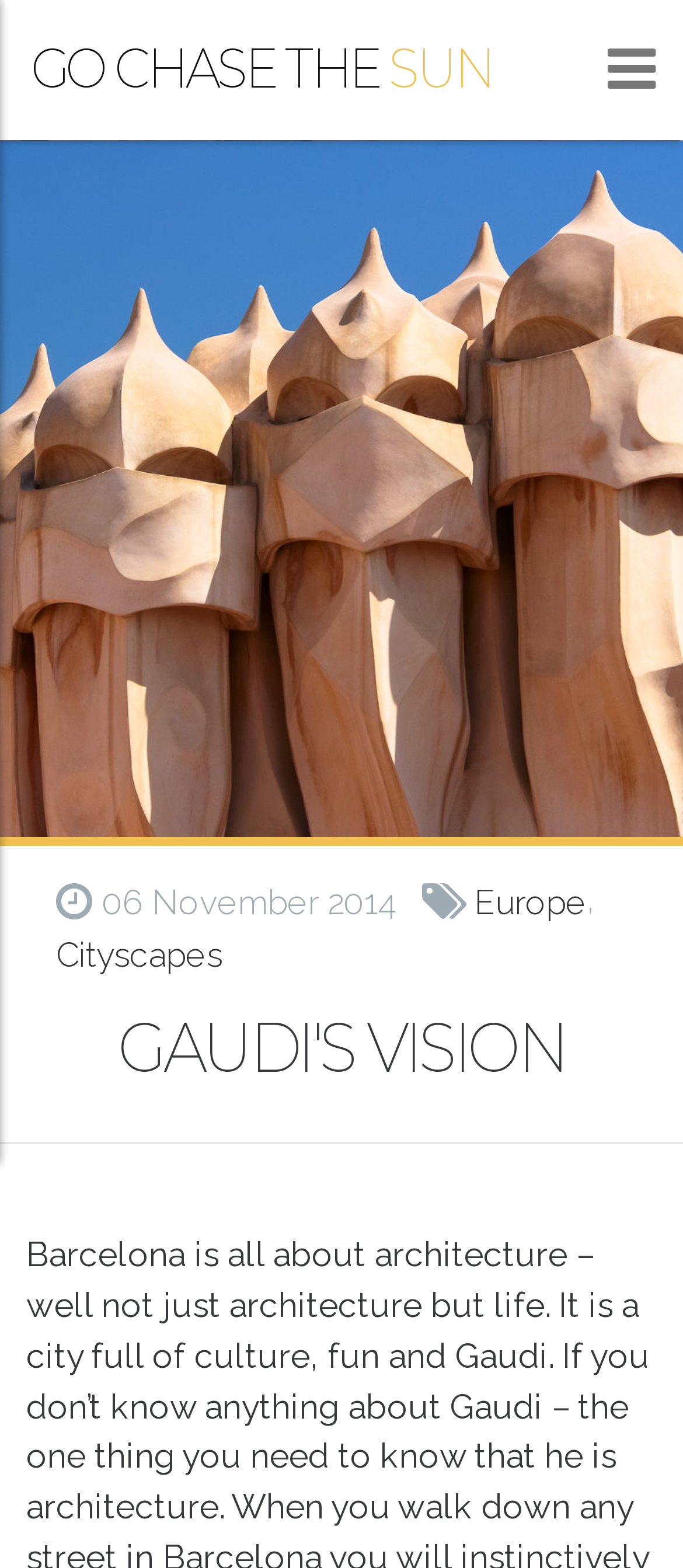Find and provide the bounding box coordinates for the UI element described here: "GO CHASE THE SUN". The coordinates should be given as four float numbers between 0 and 1: [left, top, right, bottom].

[0.045, 0.021, 0.721, 0.064]